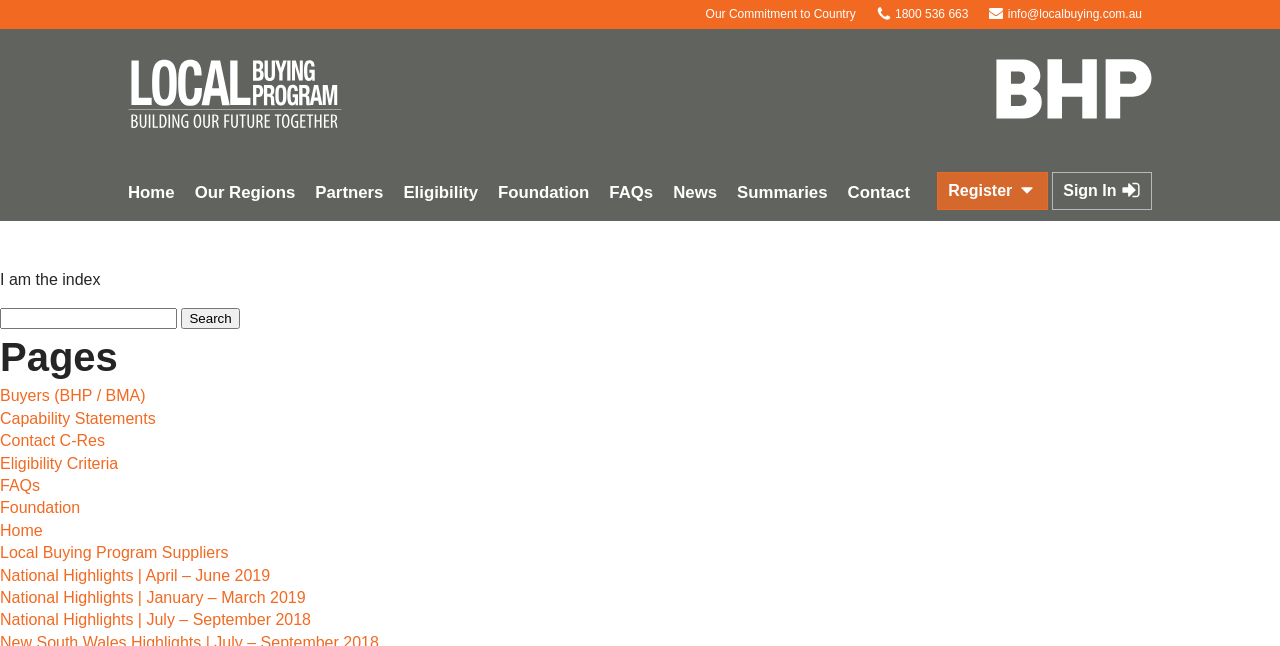What is the phone number to contact?
Look at the screenshot and respond with a single word or phrase.

1800 536 663